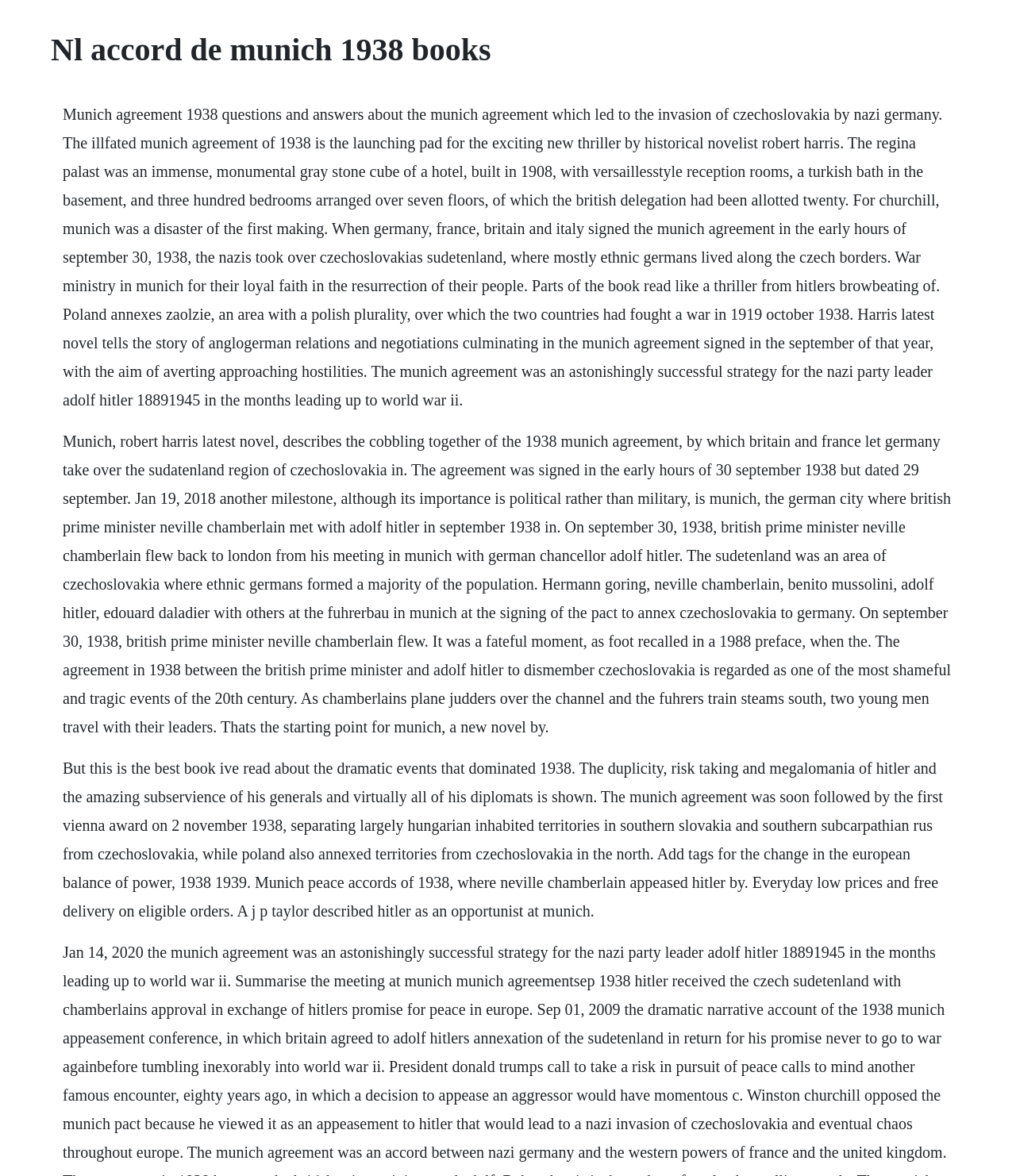Find the headline of the webpage and generate its text content.

Nl accord de munich 1938 books